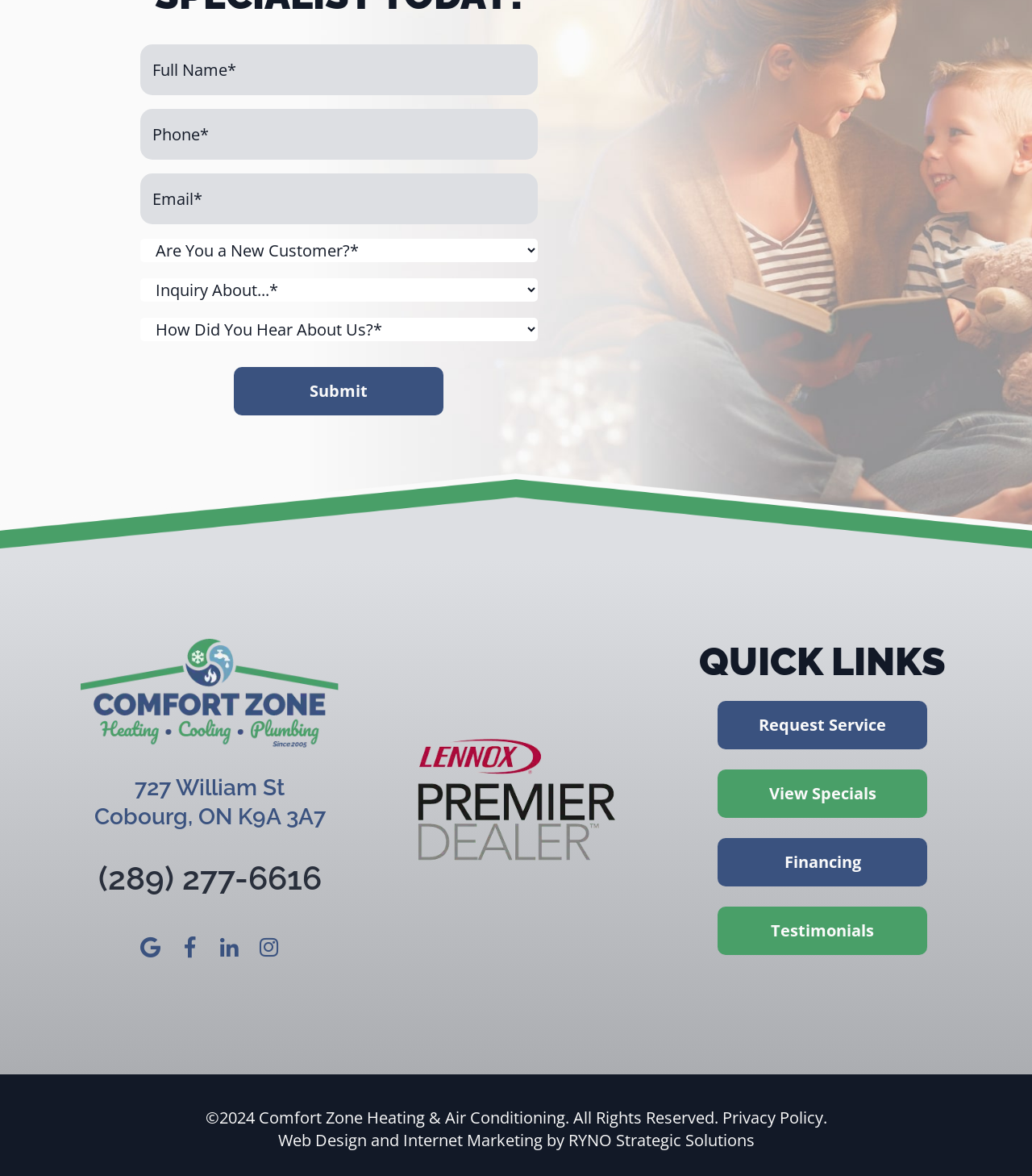Please provide the bounding box coordinates for the element that needs to be clicked to perform the instruction: "Click submit". The coordinates must consist of four float numbers between 0 and 1, formatted as [left, top, right, bottom].

[0.227, 0.312, 0.43, 0.353]